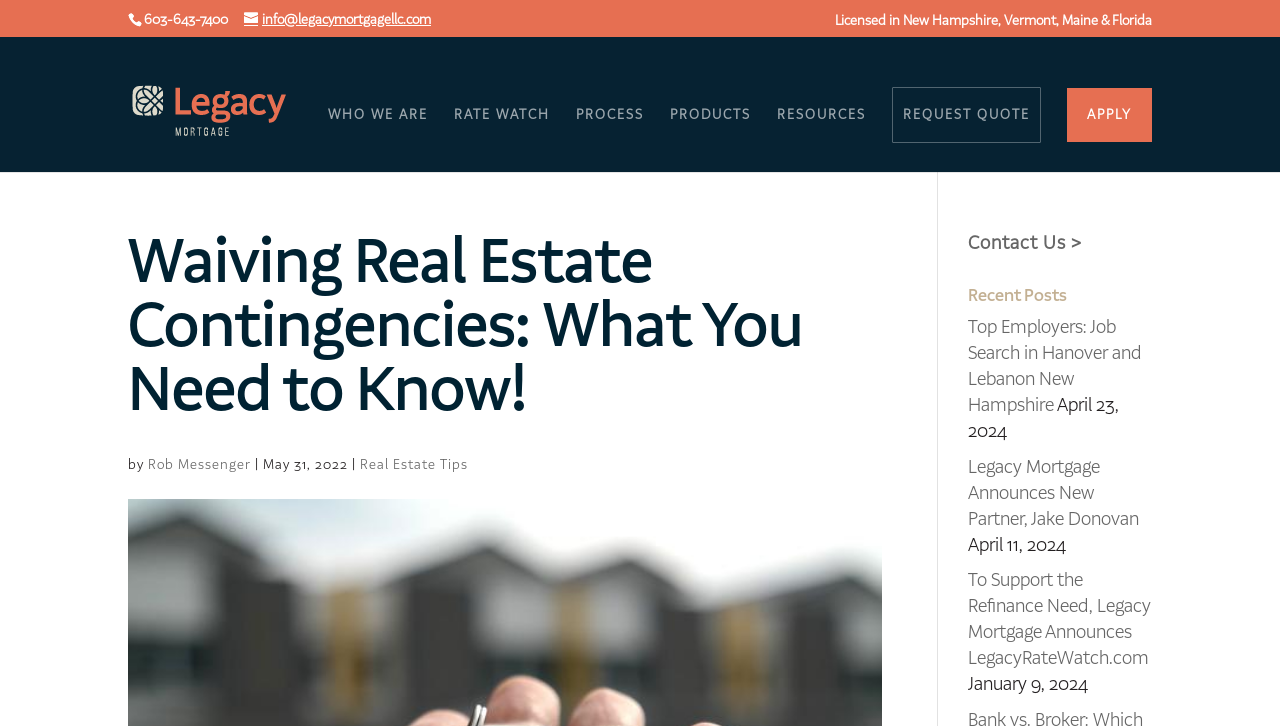What is the purpose of the search box?
Please analyze the image and answer the question with as much detail as possible.

I found the search box by looking at the top section of the webpage, where I saw a search box element with a placeholder text 'Search for:' and a search icon. The purpose of the search box is to allow users to search for specific content on the website.